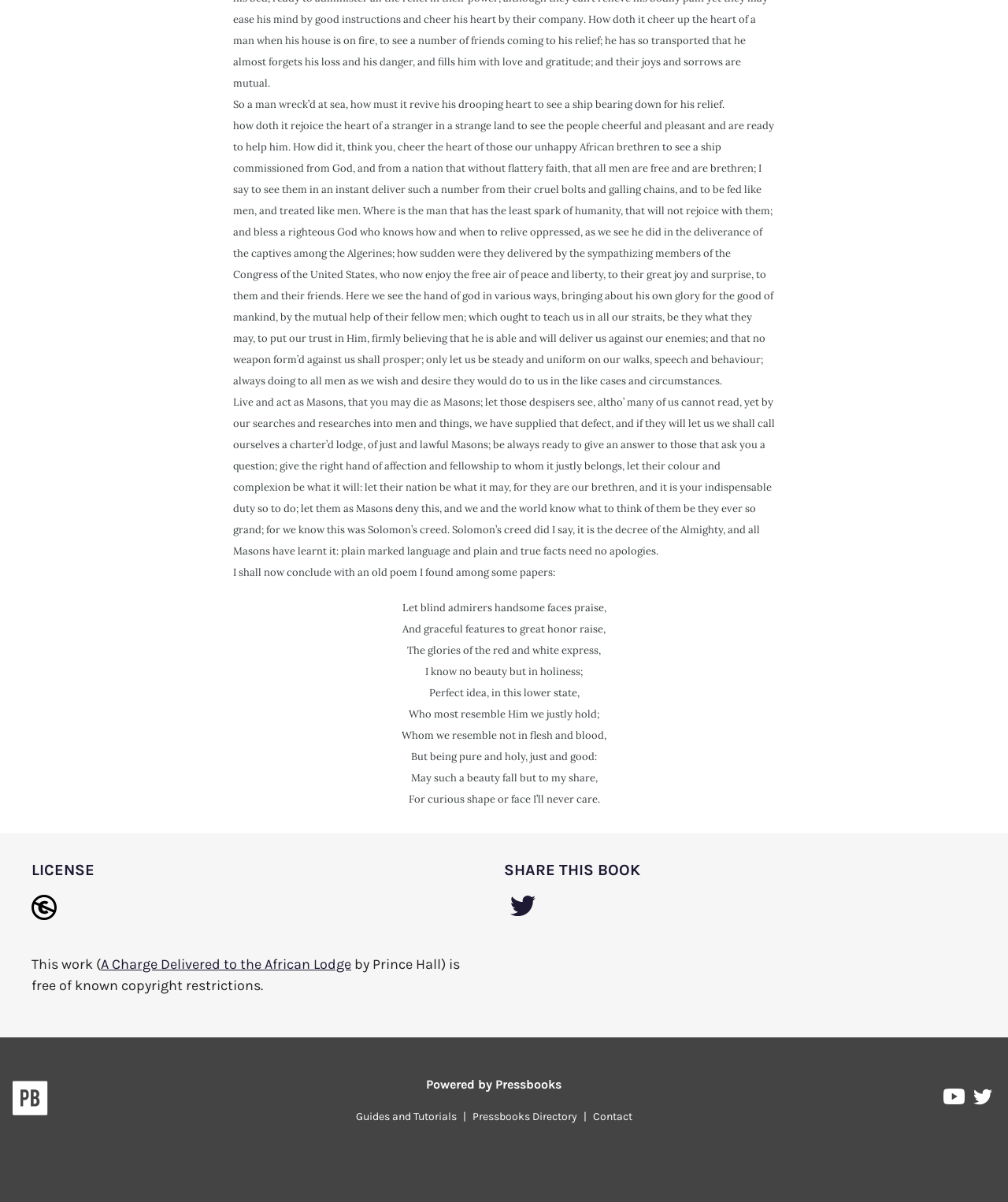Identify the bounding box coordinates necessary to click and complete the given instruction: "Click the 'LICENSE' heading".

[0.031, 0.714, 0.475, 0.734]